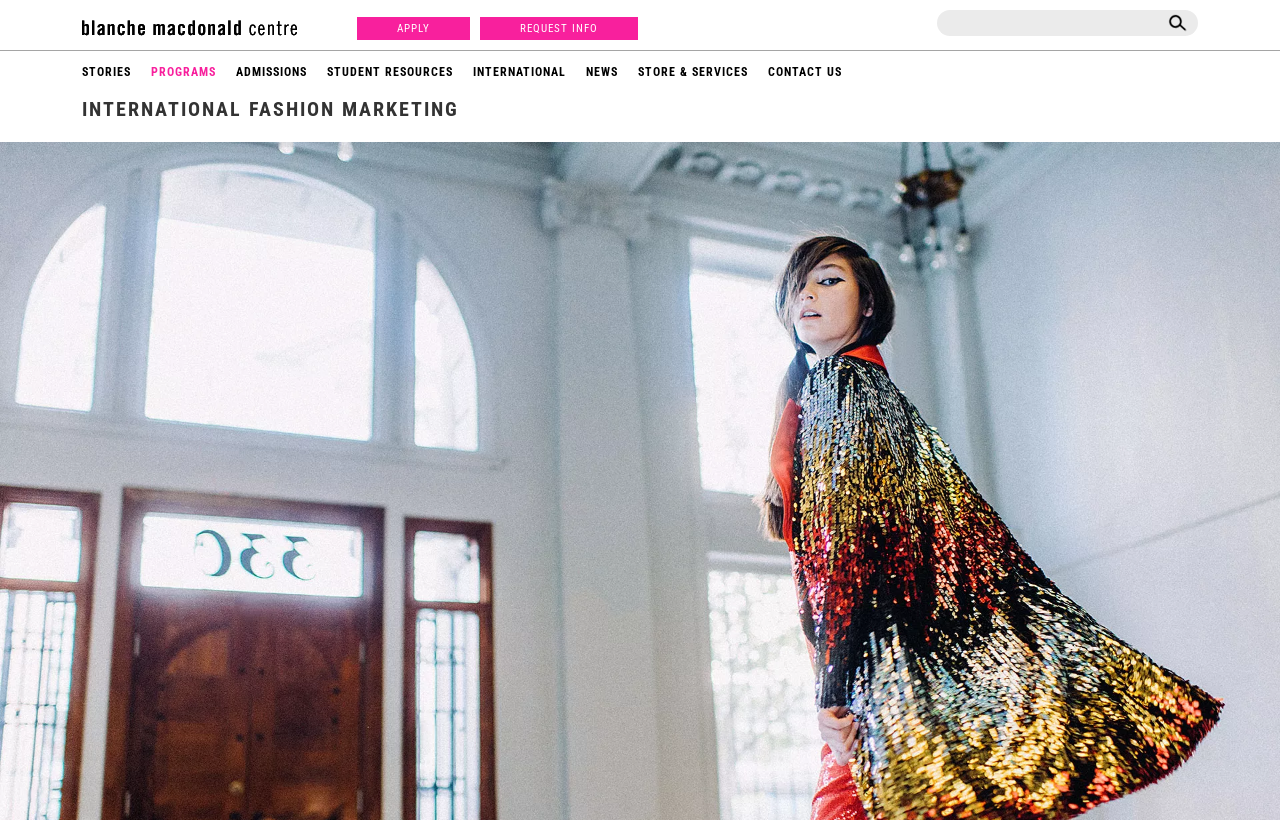Show me the bounding box coordinates of the clickable region to achieve the task as per the instruction: "Click CONTACT US".

[0.6, 0.077, 0.658, 0.099]